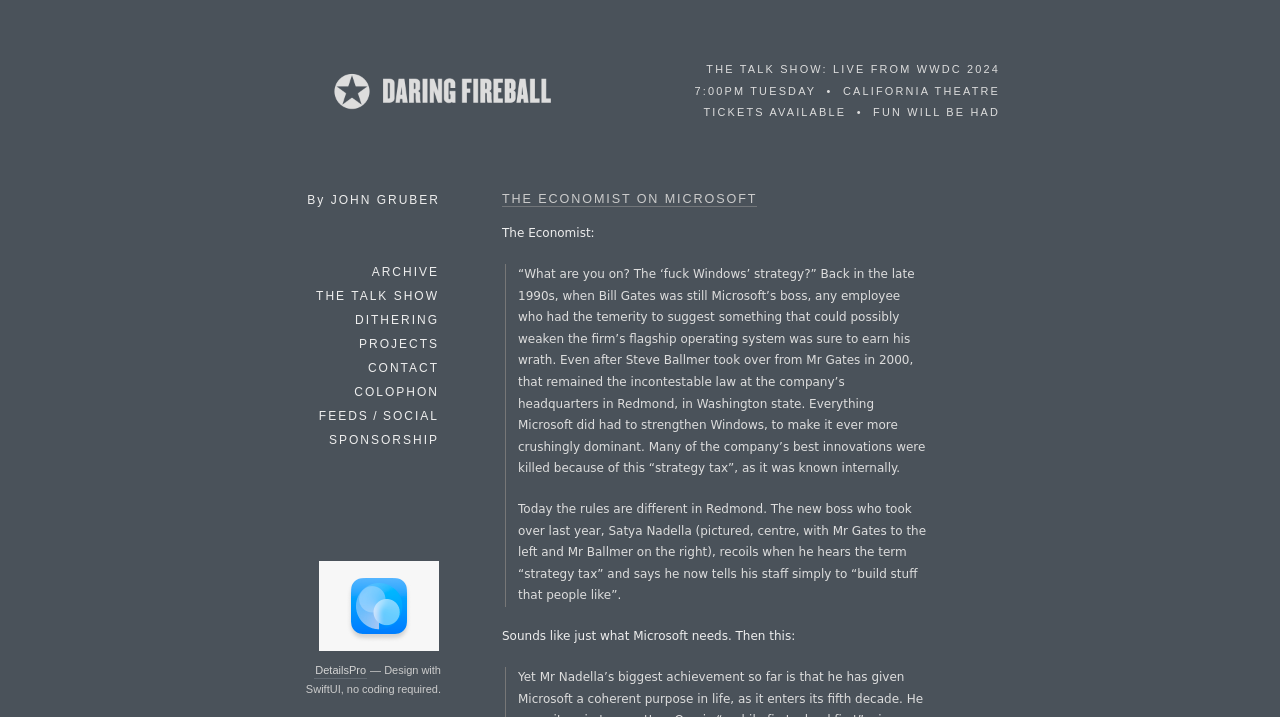Determine the bounding box coordinates for the area you should click to complete the following instruction: "Explore ARCHIVE".

[0.29, 0.364, 0.344, 0.395]